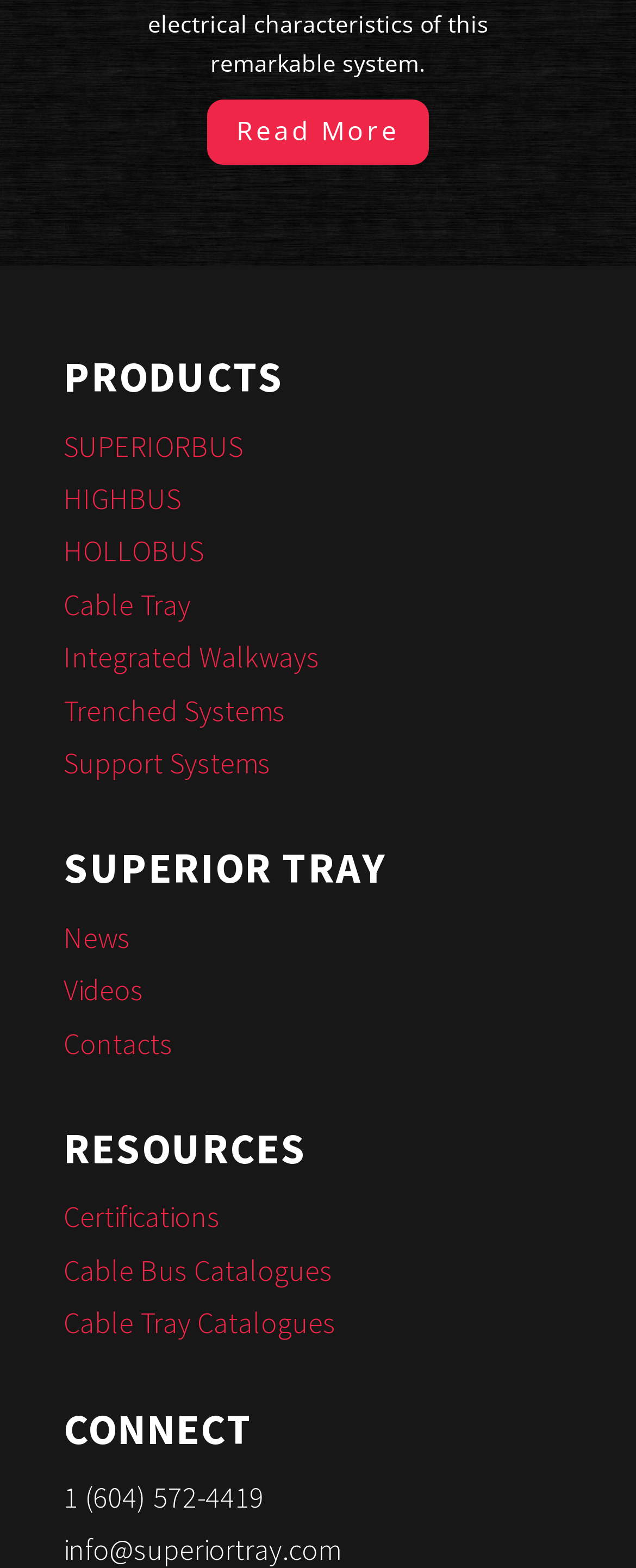What is the last resource listed?
Using the details from the image, give an elaborate explanation to answer the question.

I can see that the last resource listed is Cable Tray Catalogues, which is a link located at the bottom of the webpage.